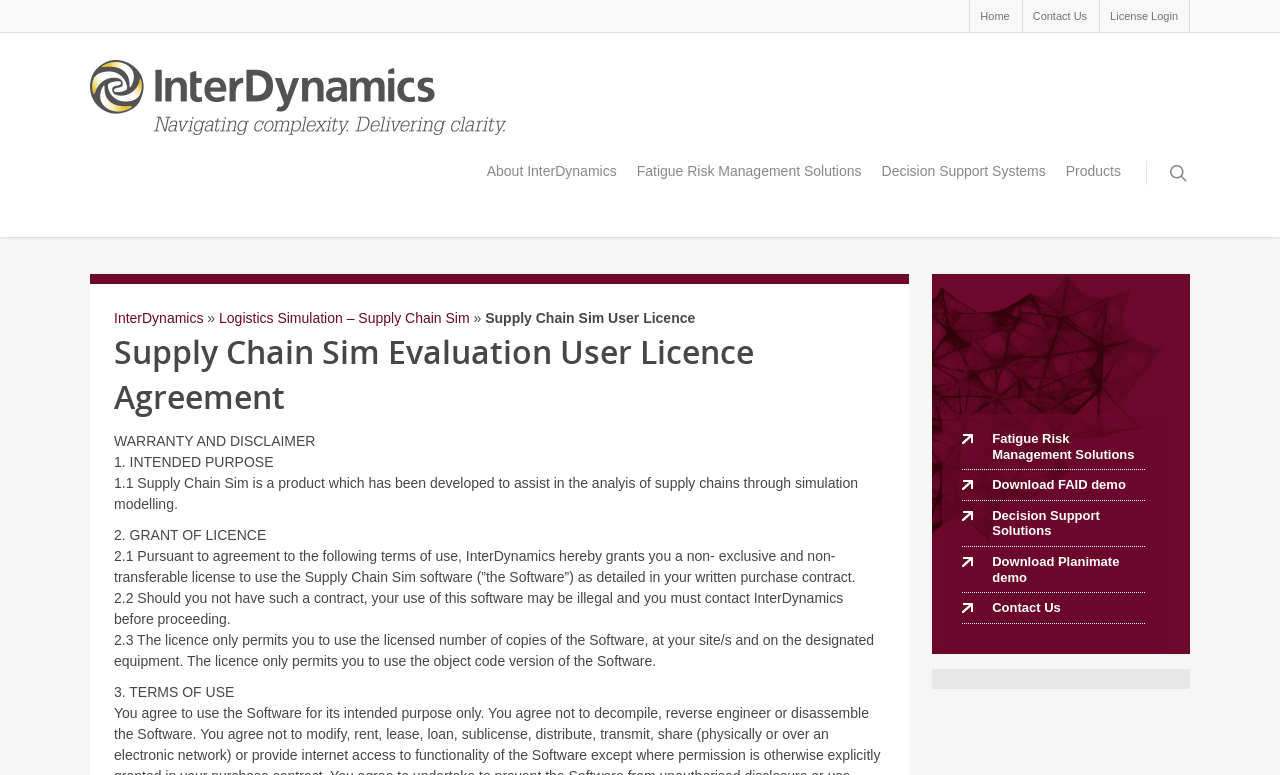Can you specify the bounding box coordinates for the region that should be clicked to fulfill this instruction: "contact us".

[0.798, 0.0, 0.857, 0.043]